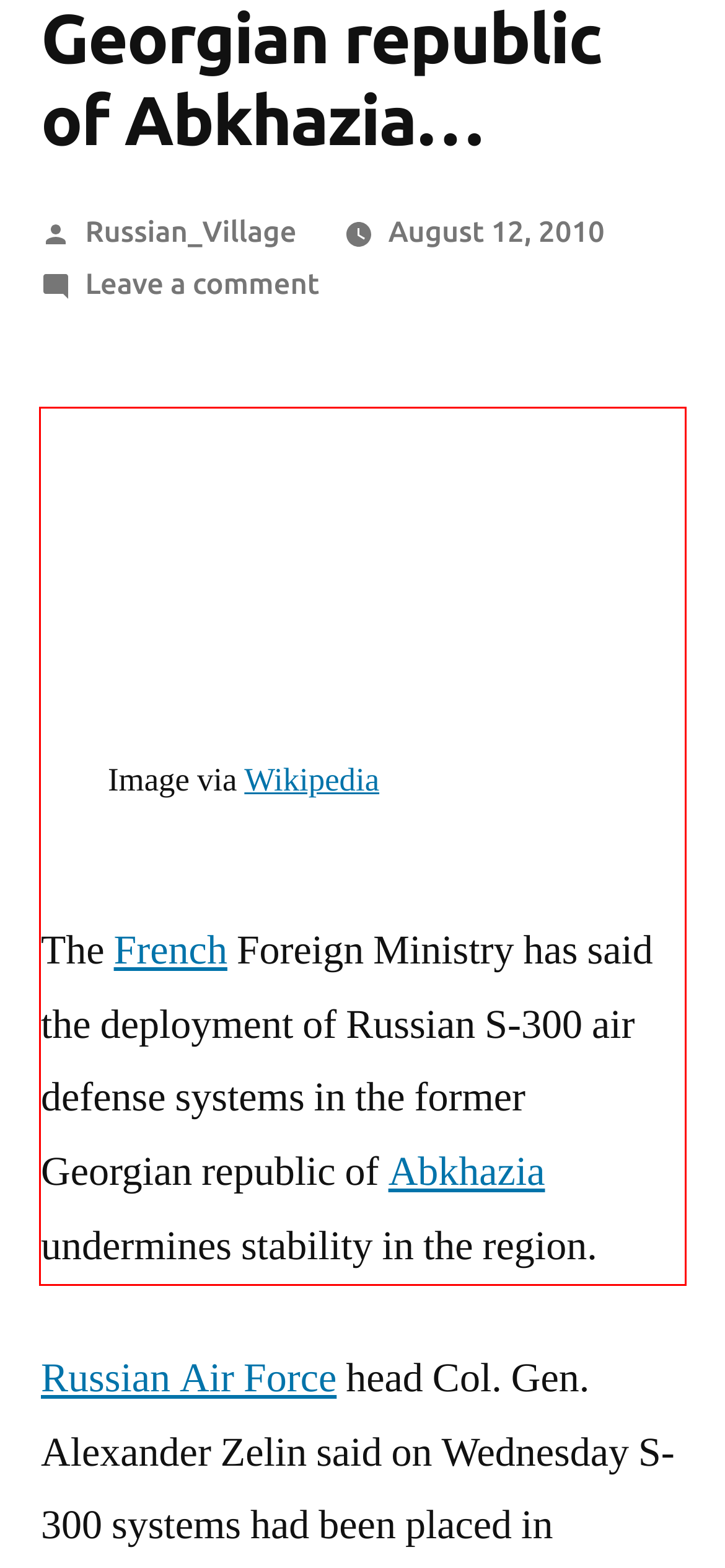Please look at the screenshot provided and find the red bounding box. Extract the text content contained within this bounding box.

The French Foreign Ministry has said the deployment of Russian S-300 air defense systems in the former Georgian republic of Abkhazia undermines stability in the region.